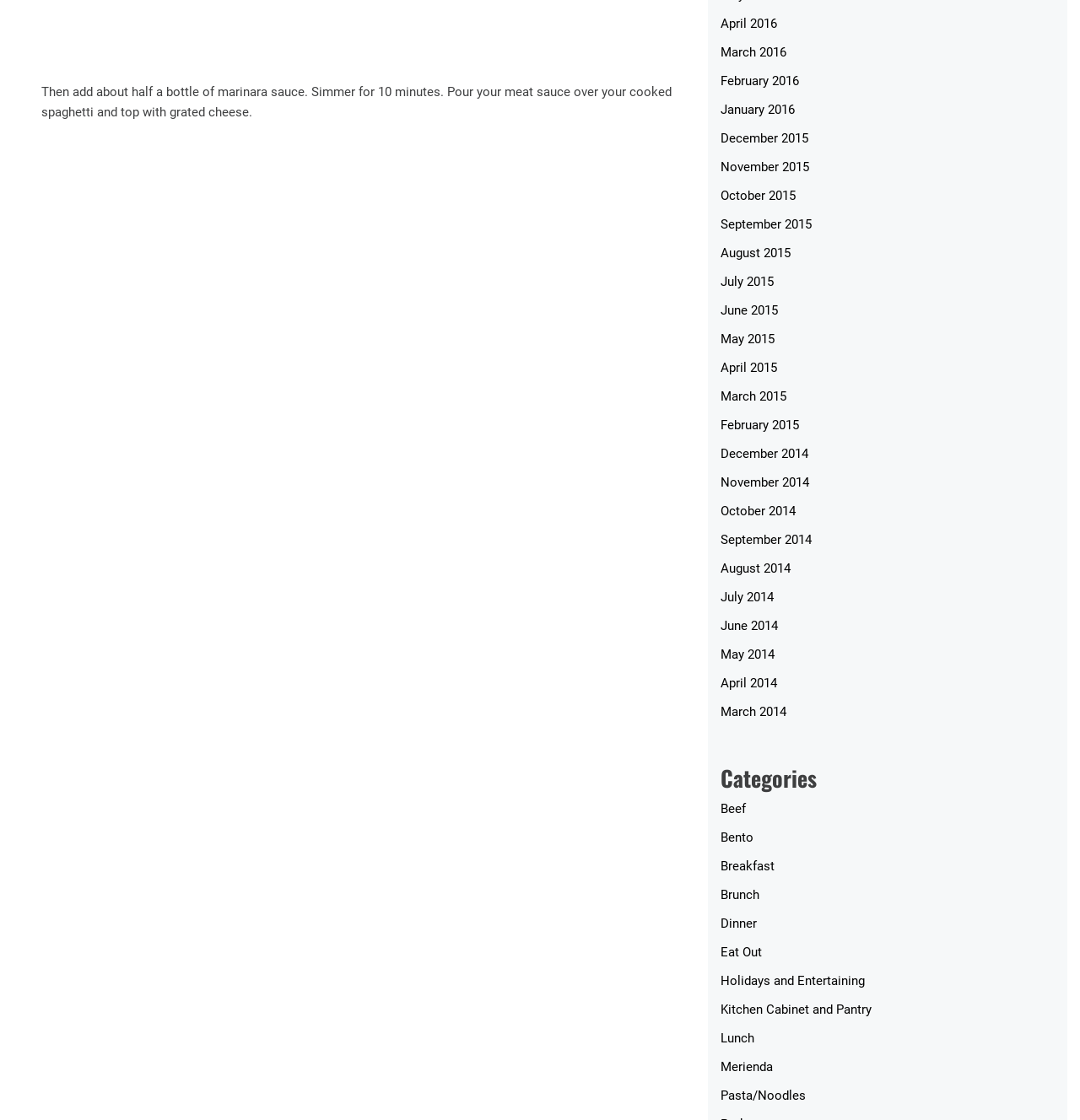How many related articles are listed on this webpage? Based on the image, give a response in one word or a short phrase.

3